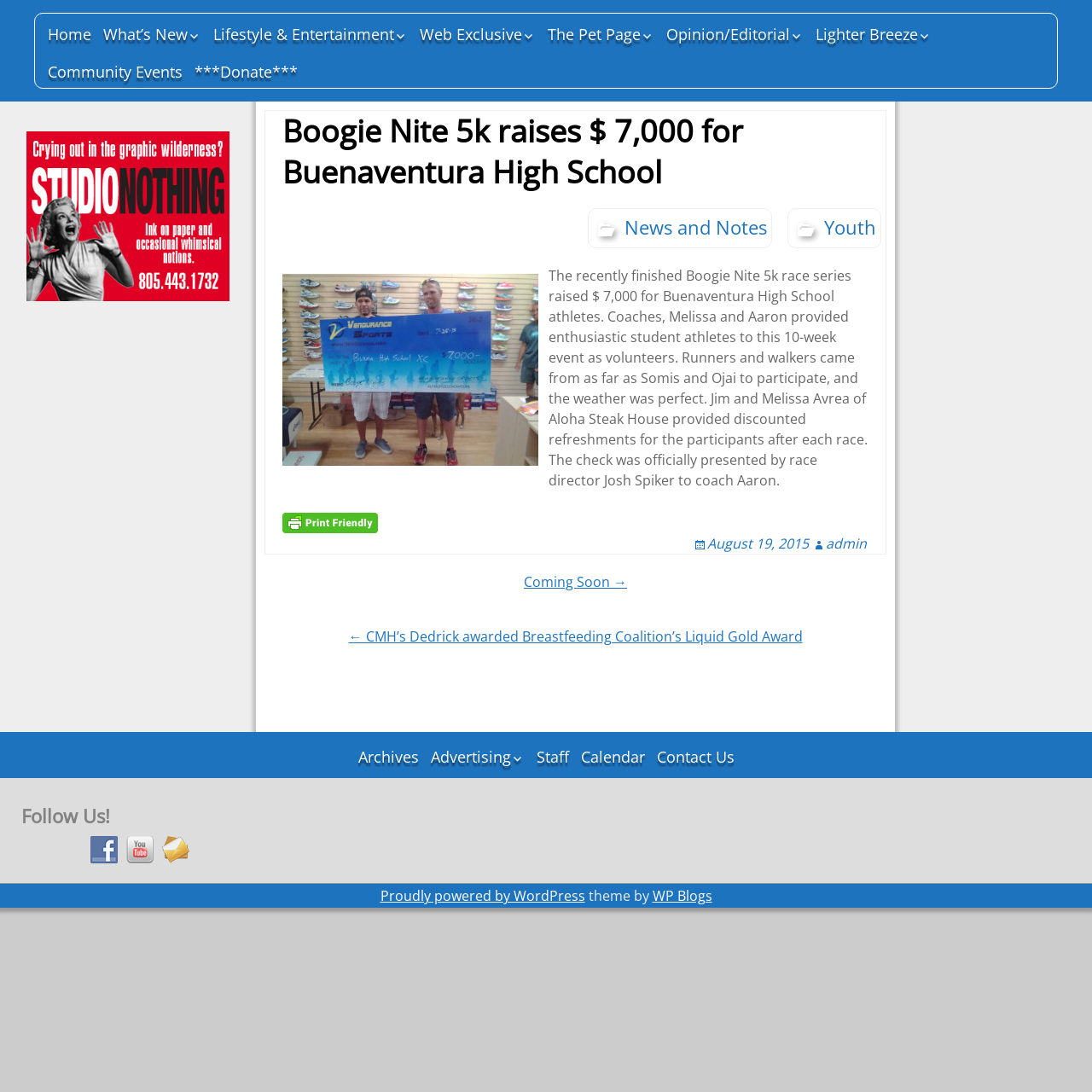Determine the bounding box coordinates of the clickable element necessary to fulfill the instruction: "Donate to the cause". Provide the coordinates as four float numbers within the 0 to 1 range, i.e., [left, top, right, bottom].

[0.174, 0.051, 0.277, 0.081]